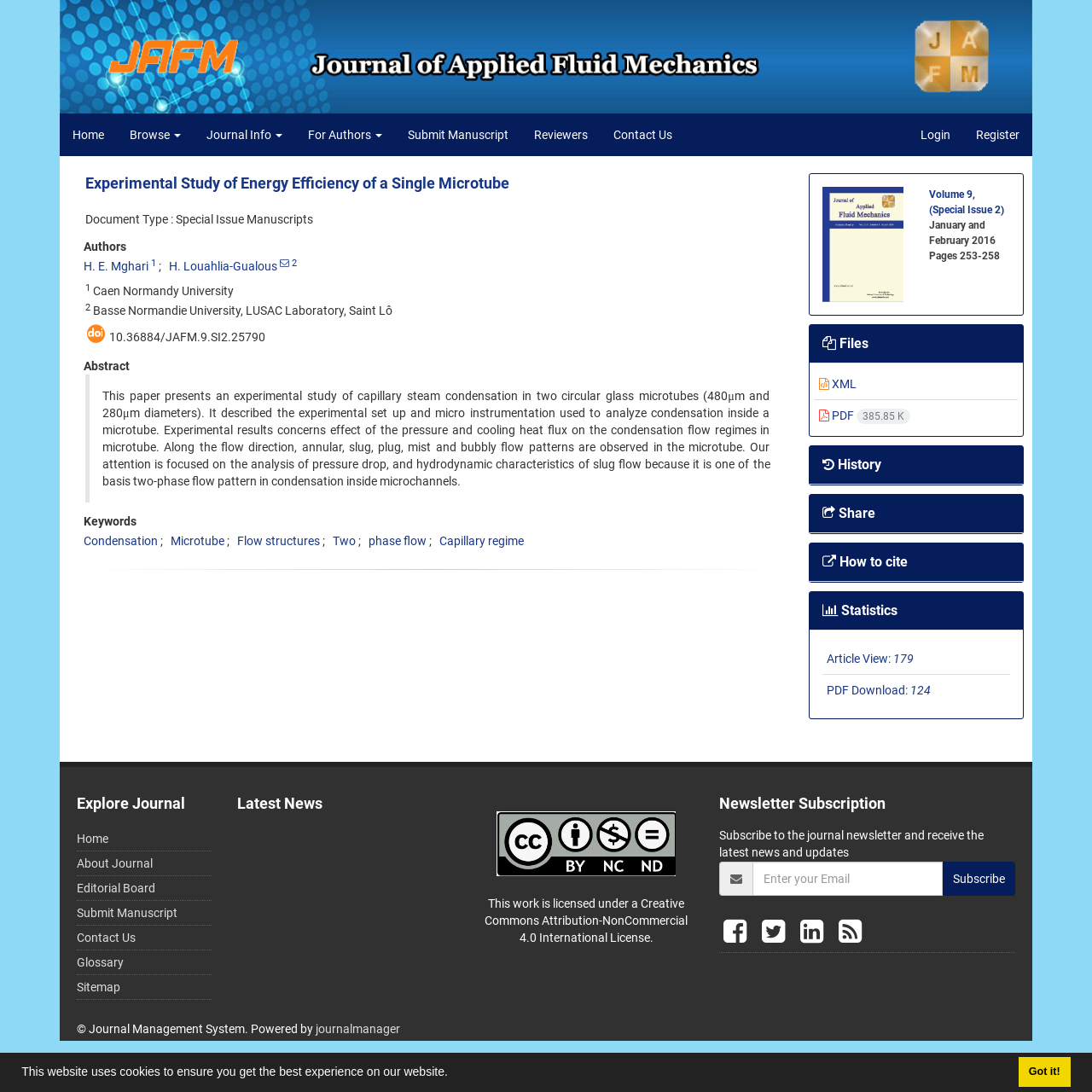Identify the bounding box coordinates of the area that should be clicked in order to complete the given instruction: "Click the 'Submit Manuscript' link". The bounding box coordinates should be four float numbers between 0 and 1, i.e., [left, top, right, bottom].

[0.362, 0.104, 0.477, 0.143]